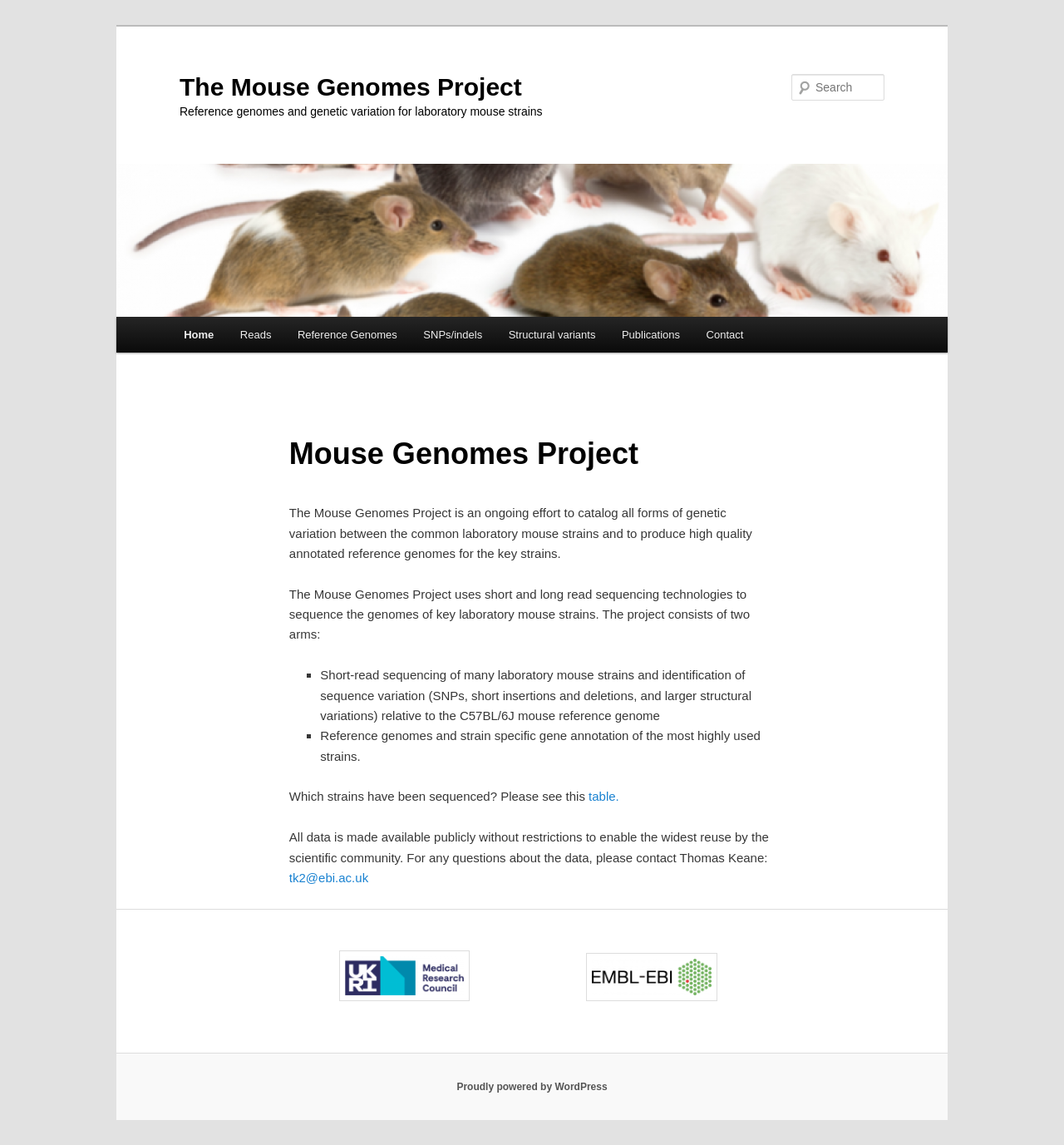Give an in-depth explanation of the webpage layout and content.

The webpage is about the Mouse Genomes Project, which aims to catalog genetic variation between laboratory mouse strains and produce high-quality annotated reference genomes. 

At the top left, there is a link to skip to the primary content. Below it, there is a heading with the project's name, "The Mouse Genomes Project", which is also a link. Next to it, there is another heading that describes the project's goal, "Reference genomes and genetic variation for laboratory mouse strains". 

On the top right, there is a search bar with a "Search" label. Below it, there is a main menu with links to different sections, including "Home", "Reads", "Reference Genomes", "SNPs/indels", "Structural variants", "Publications", and "Contact". 

The main content area is divided into two sections. The first section has a heading "Mouse Genomes Project" and a brief introduction to the project. The introduction explains that the project uses short and long read sequencing technologies to sequence the genomes of key laboratory mouse strains and identify sequence variation. 

Below the introduction, there are two bullet points that describe the project's two arms: short-read sequencing of many laboratory mouse strains and identification of sequence variation, and reference genomes and strain-specific gene annotation of the most highly used strains. 

The second section has a question "Which strains have been sequenced?" and a link to a table with the answer. It also mentions that all data is made available publicly without restrictions and provides contact information for questions about the data. 

At the bottom of the page, there is a footer section with a layout table and a link to WordPress, indicating that the website is powered by WordPress.